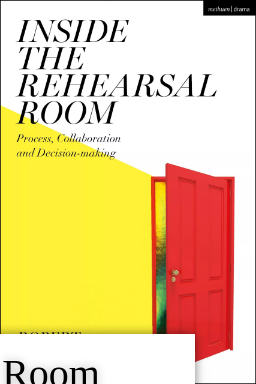What is symbolized by the red door on the book cover?
Please give a detailed and elaborate answer to the question.

According to the caption, the 'vibrant red door set against a bright yellow background' symbolizes the 'inviting yet complex nature of the rehearsal process in theater', implying that the red door represents the intricate and appealing aspects of the rehearsal process.